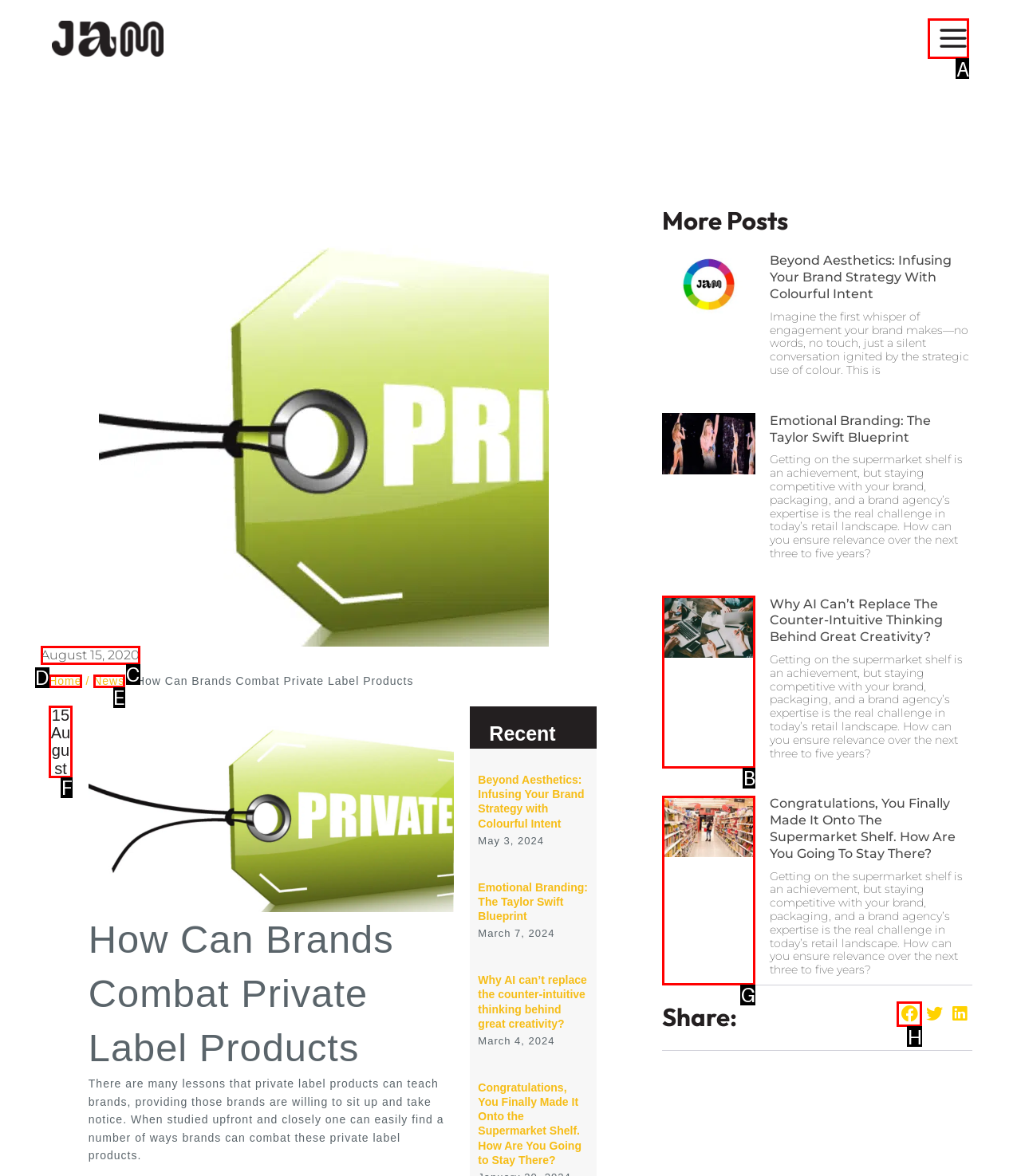Which HTML element should be clicked to perform the following task: View the terms and conditions
Reply with the letter of the appropriate option.

None